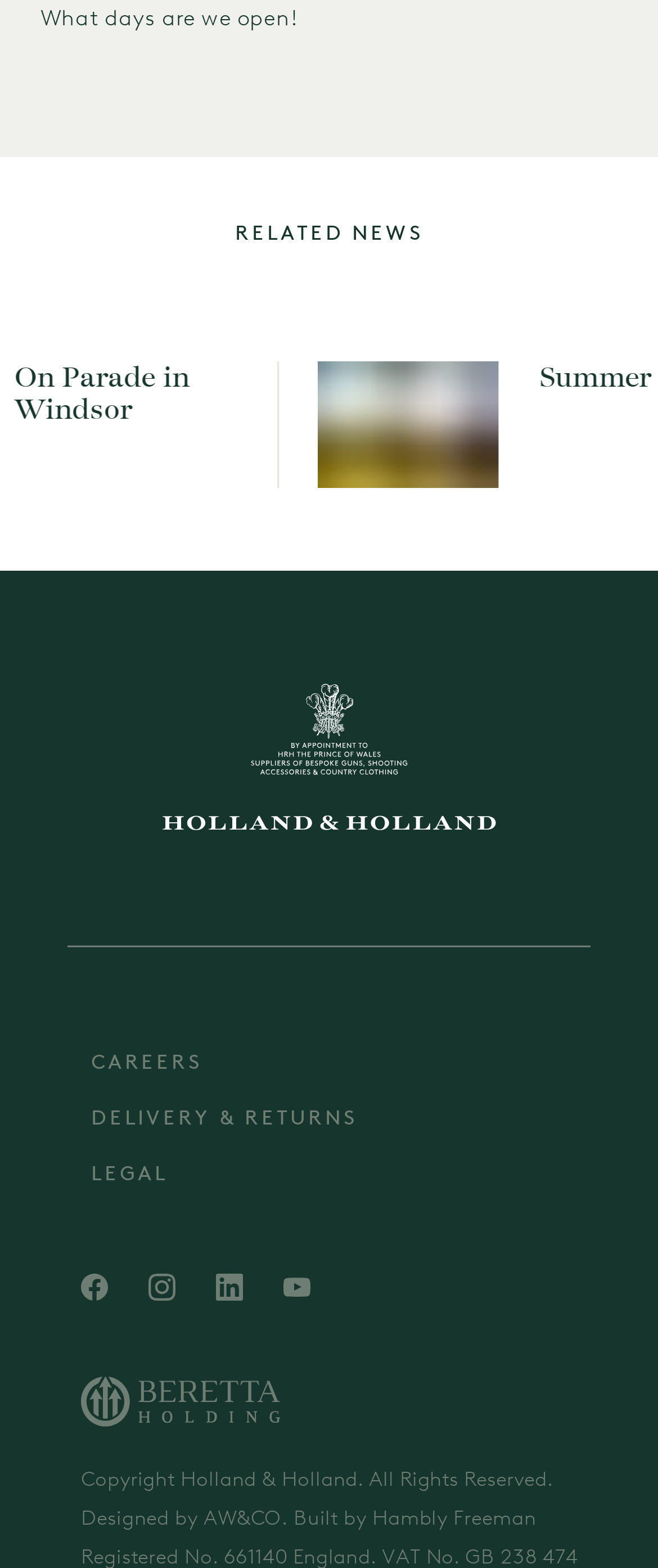Determine the bounding box coordinates of the clickable region to carry out the instruction: "Visit YouTube channel".

[0.431, 0.812, 0.472, 0.831]